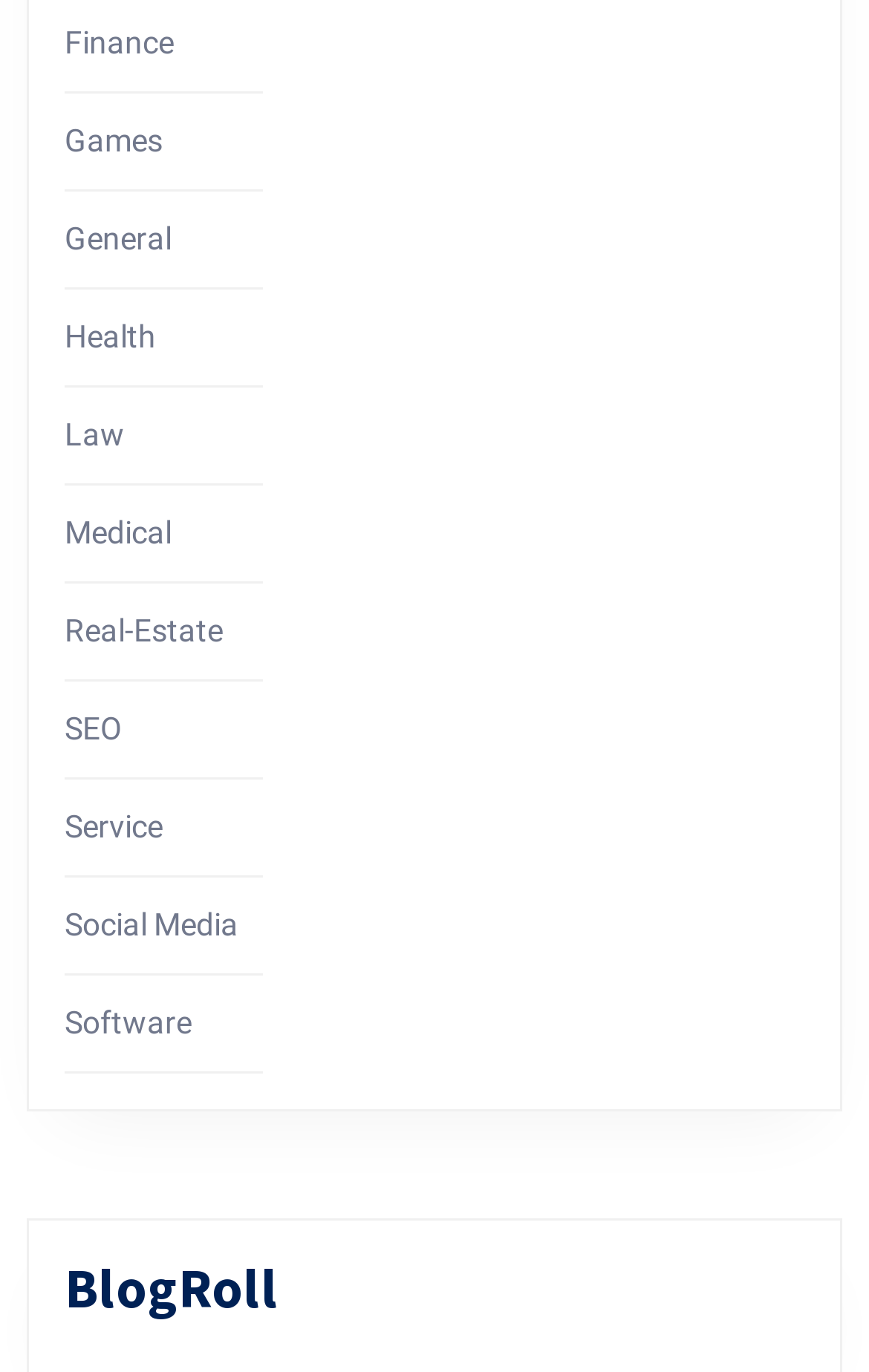Is 'BlogRoll' a category?
Offer a detailed and full explanation in response to the question.

Although 'BlogRoll' is a heading element, it is not a link element like the other categories, and its location at the bottom of the page suggests that it is a separate section or title rather than a category.